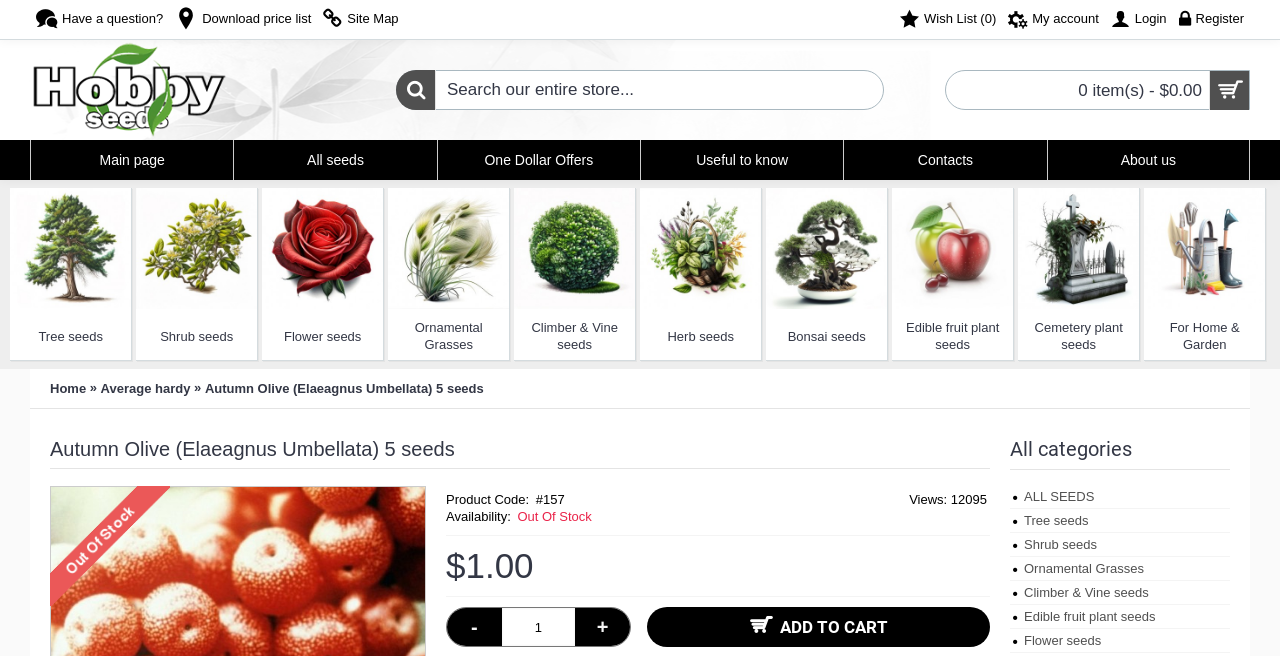Please specify the bounding box coordinates of the clickable region necessary for completing the following instruction: "View tree seeds". The coordinates must consist of four float numbers between 0 and 1, i.e., [left, top, right, bottom].

[0.008, 0.287, 0.103, 0.472]